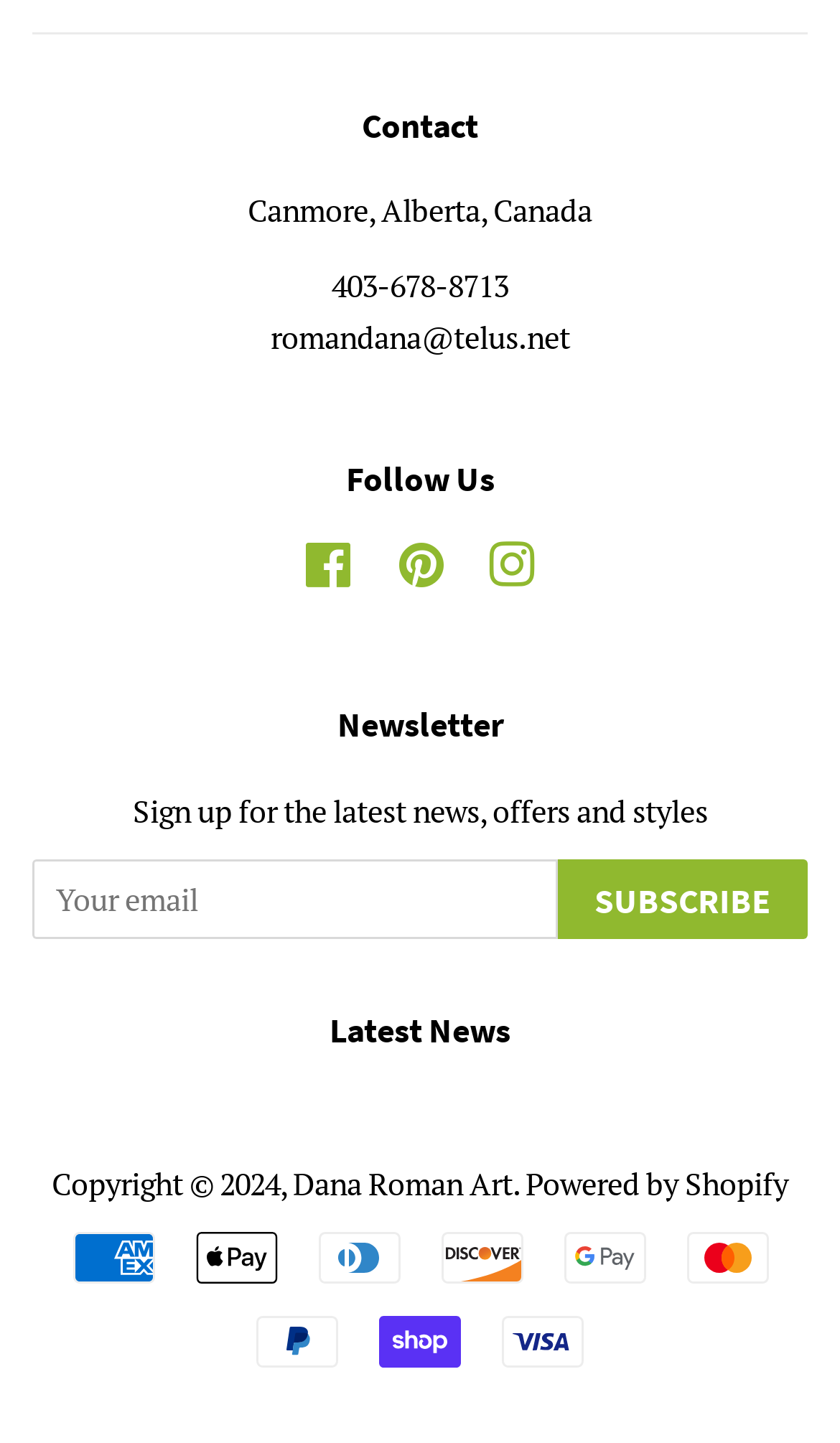Please find and report the bounding box coordinates of the element to click in order to perform the following action: "Visit Dana Roman Art website". The coordinates should be expressed as four float numbers between 0 and 1, in the format [left, top, right, bottom].

[0.349, 0.806, 0.61, 0.834]